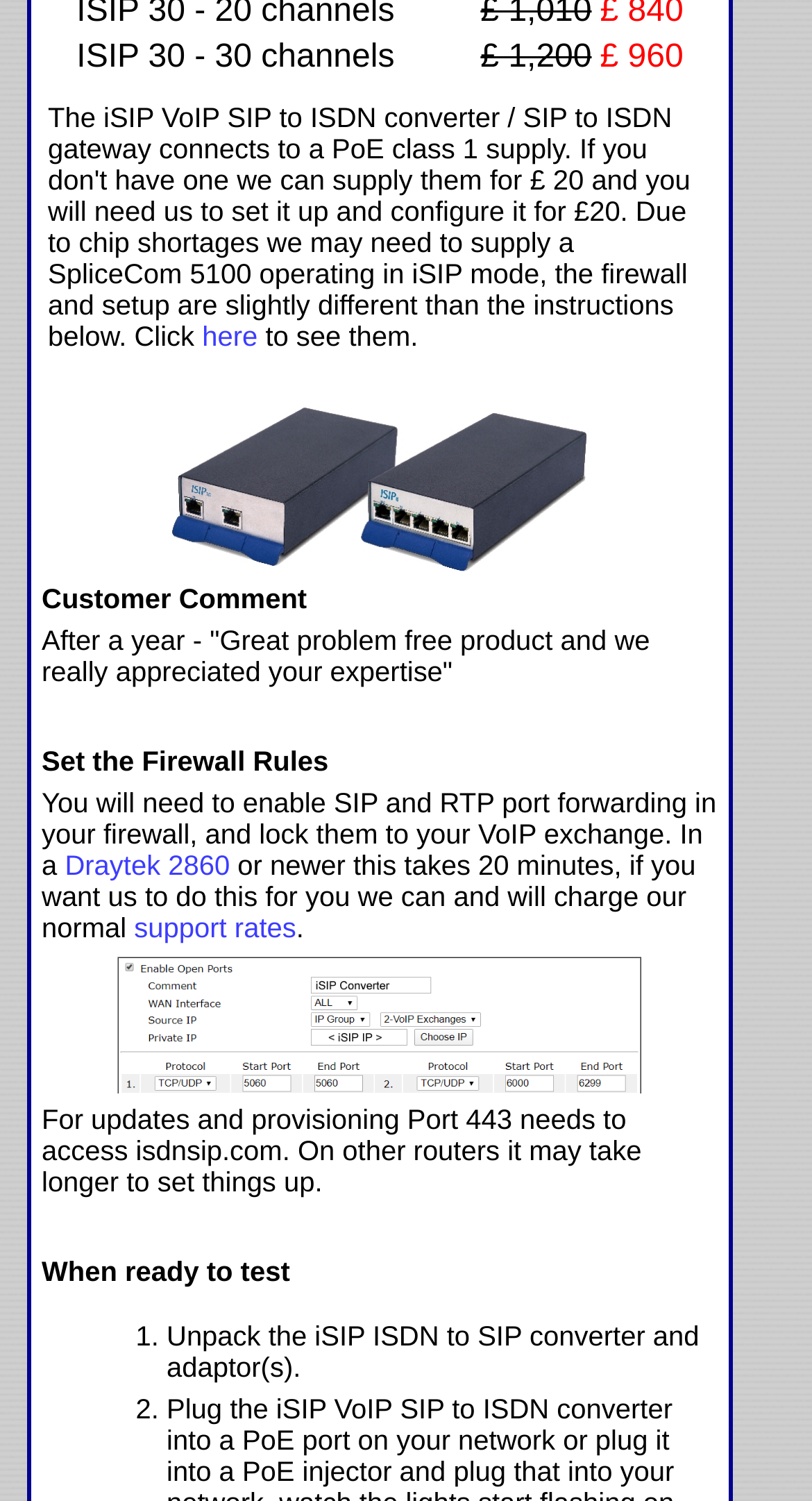Based on the element description Draytek 2860, identify the bounding box of the UI element in the given webpage screenshot. The coordinates should be in the format (top-left x, top-left y, bottom-right x, bottom-right y) and must be between 0 and 1.

[0.08, 0.566, 0.283, 0.586]